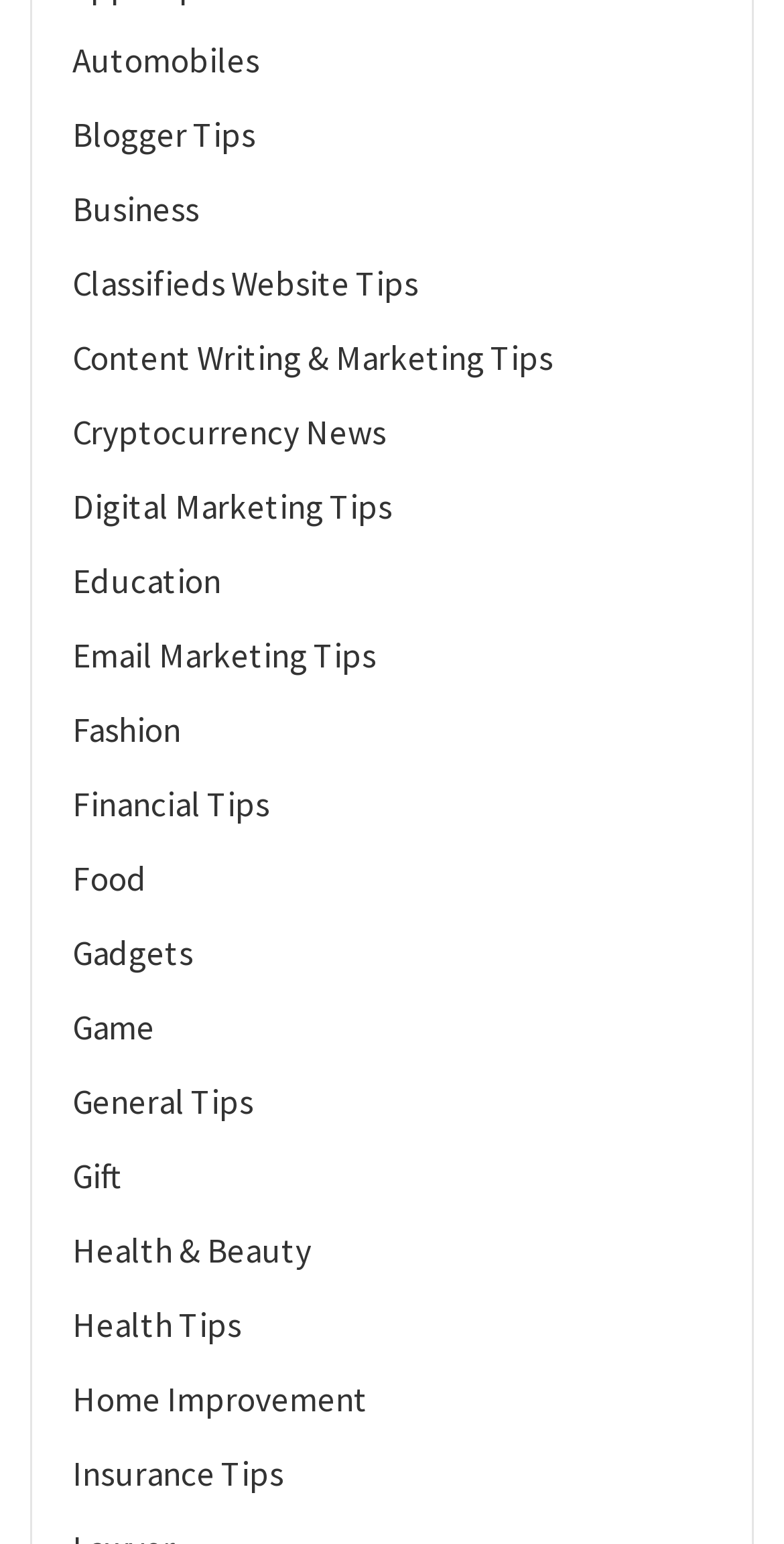Is 'Food' a category on the webpage?
Based on the image, give a one-word or short phrase answer.

Yes